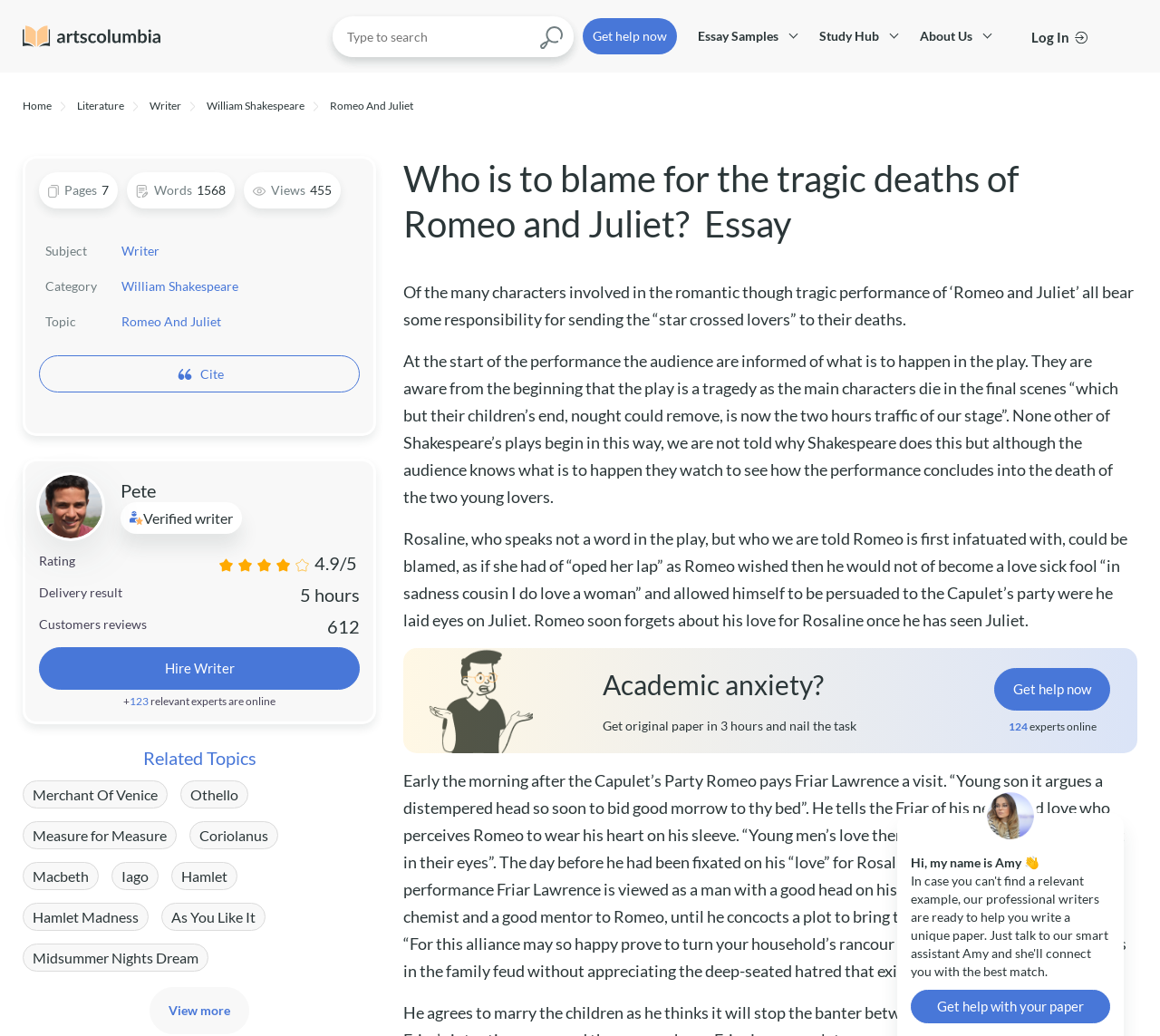Please find the bounding box coordinates of the clickable region needed to complete the following instruction: "Click on the 'Log In' button". The bounding box coordinates must consist of four float numbers between 0 and 1, i.e., [left, top, right, bottom].

None